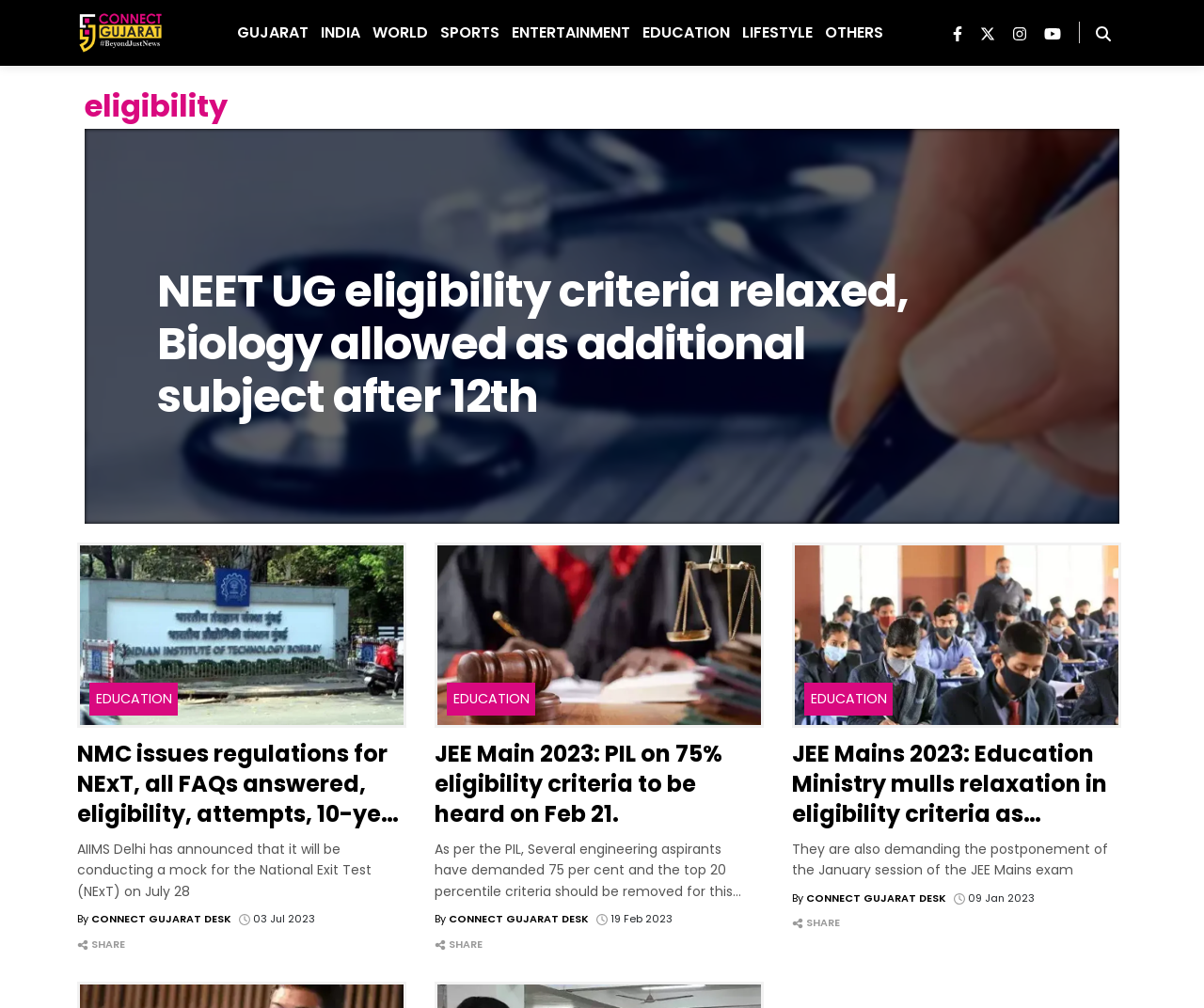Specify the bounding box coordinates of the area that needs to be clicked to achieve the following instruction: "Add to cart".

None